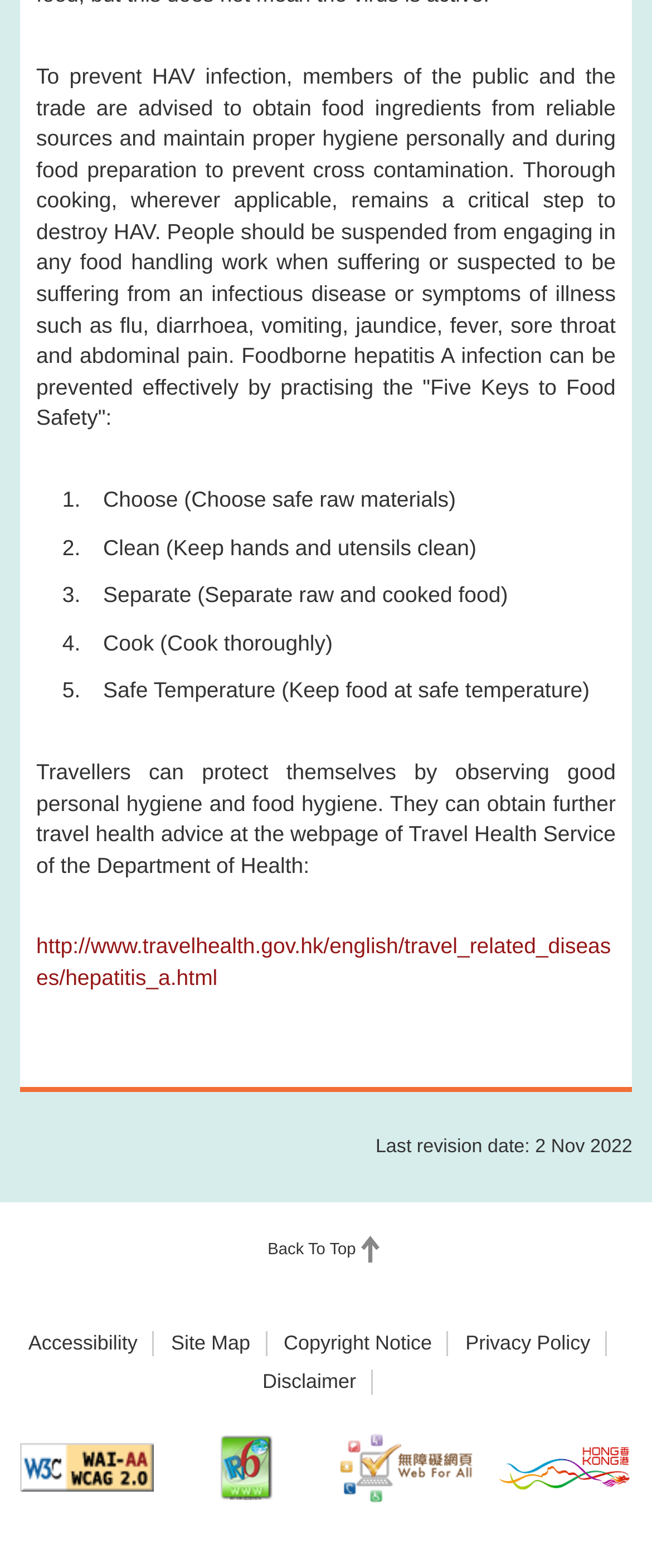Analyze the image and deliver a detailed answer to the question: What should people do when suffering from an infectious disease?

According to the webpage, people should be suspended from engaging in any food handling work when suffering or suspected to be suffering from an infectious disease or symptoms of illness, to prevent cross contamination and foodborne hepatitis A infection.